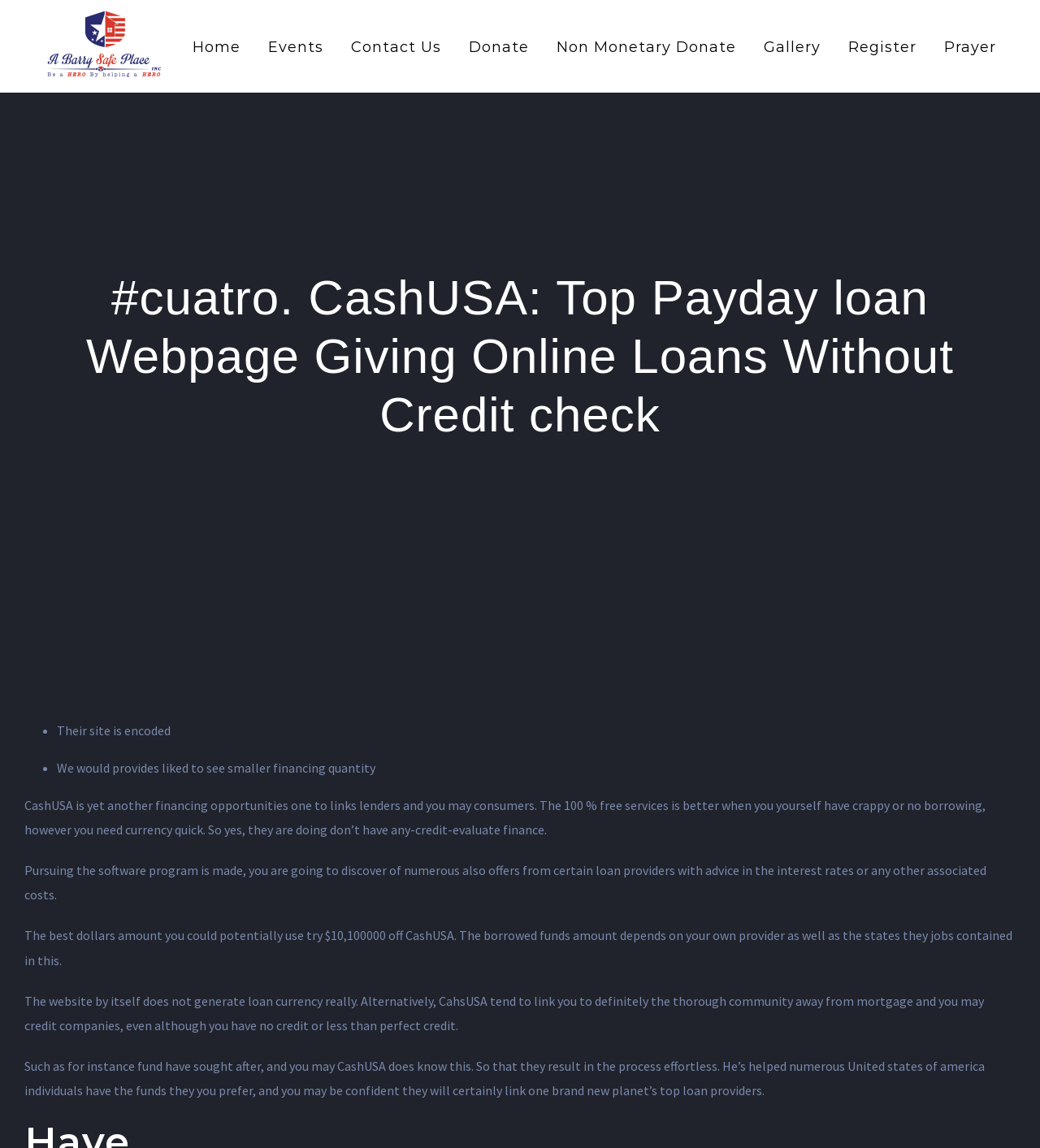Identify the bounding box coordinates for the element that needs to be clicked to fulfill this instruction: "Go to Home". Provide the coordinates in the format of four float numbers between 0 and 1: [left, top, right, bottom].

[0.185, 0.0, 0.231, 0.08]